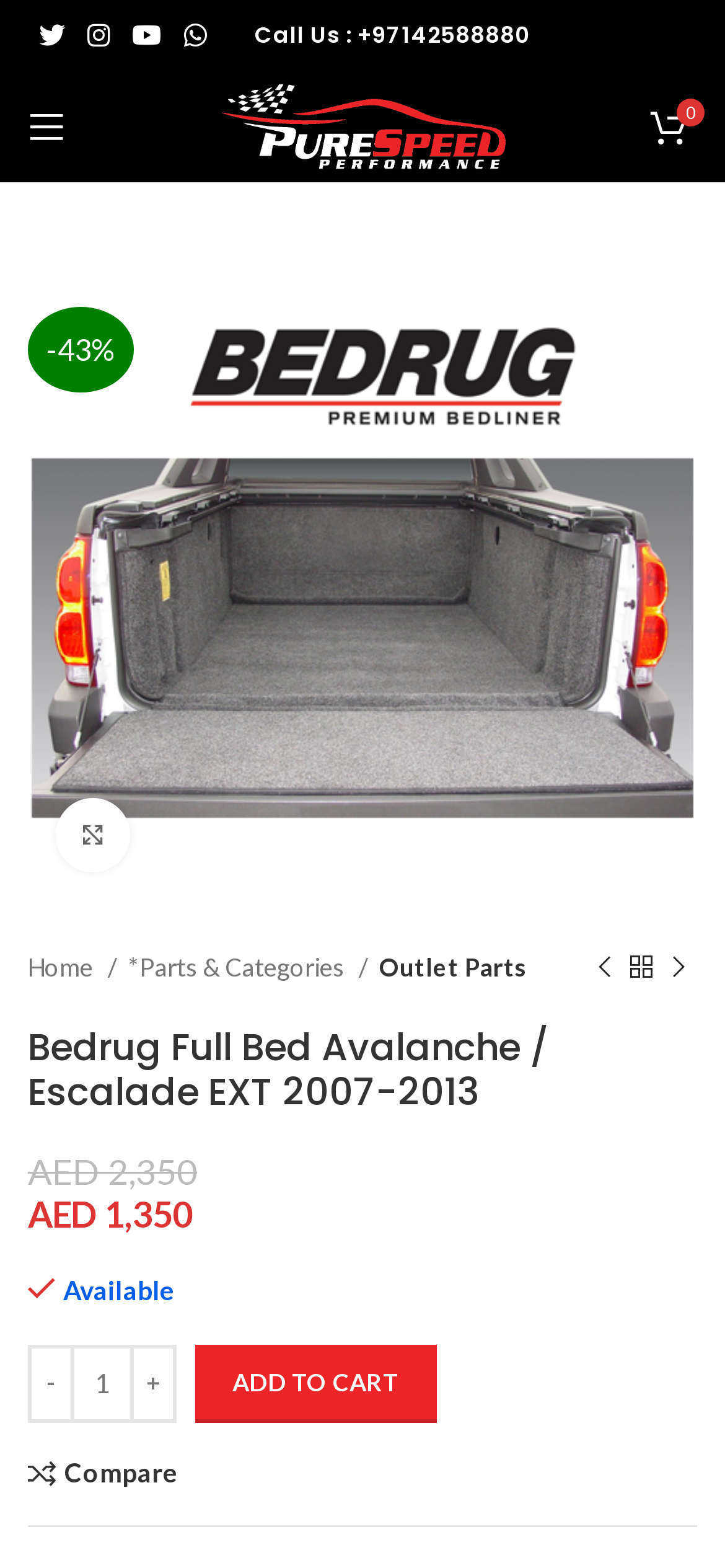What is the current price of the product?
Provide a detailed and extensive answer to the question.

I found the current price of the product by looking at the insertion element that contains the StaticText elements 'AED' and '1,350' which are located near the product image and price information.